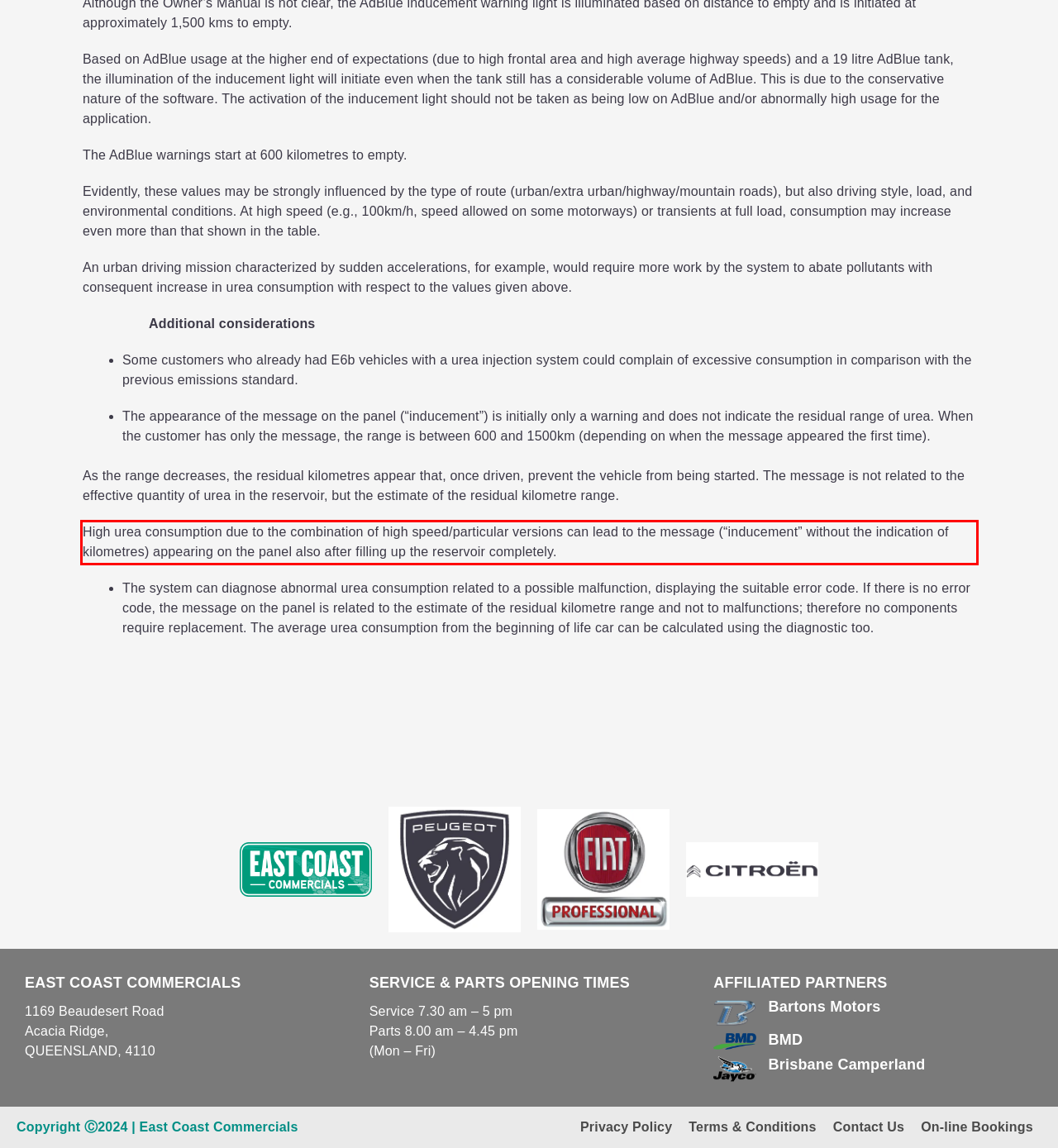From the given screenshot of a webpage, identify the red bounding box and extract the text content within it.

High urea consumption due to the combination of high speed/particular versions can lead to the message (“inducement” without the indication of kilometres) appearing on the panel also after filling up the reservoir completely.